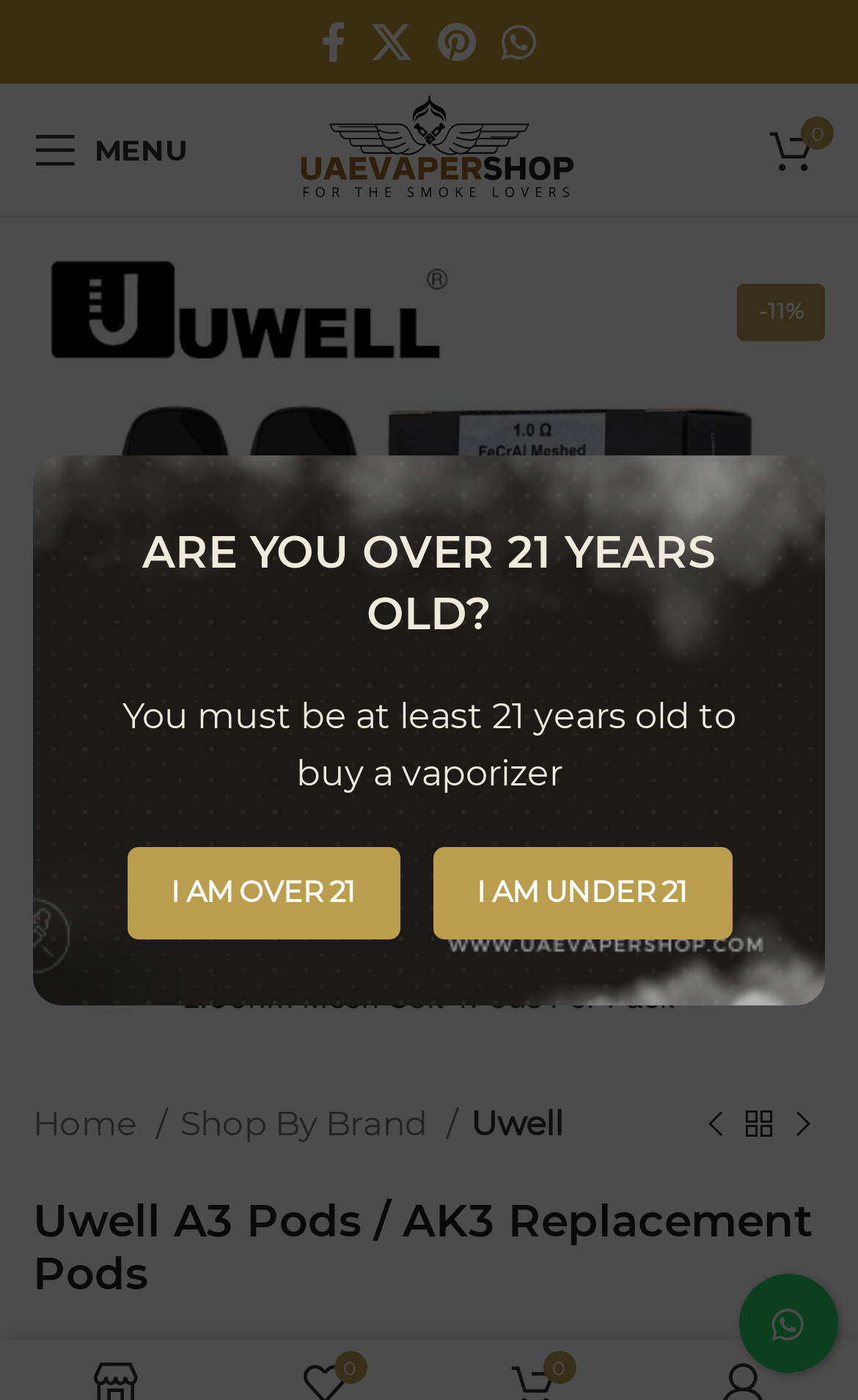Determine the bounding box coordinates for the area you should click to complete the following instruction: "Click to confirm age".

[0.147, 0.604, 0.465, 0.67]